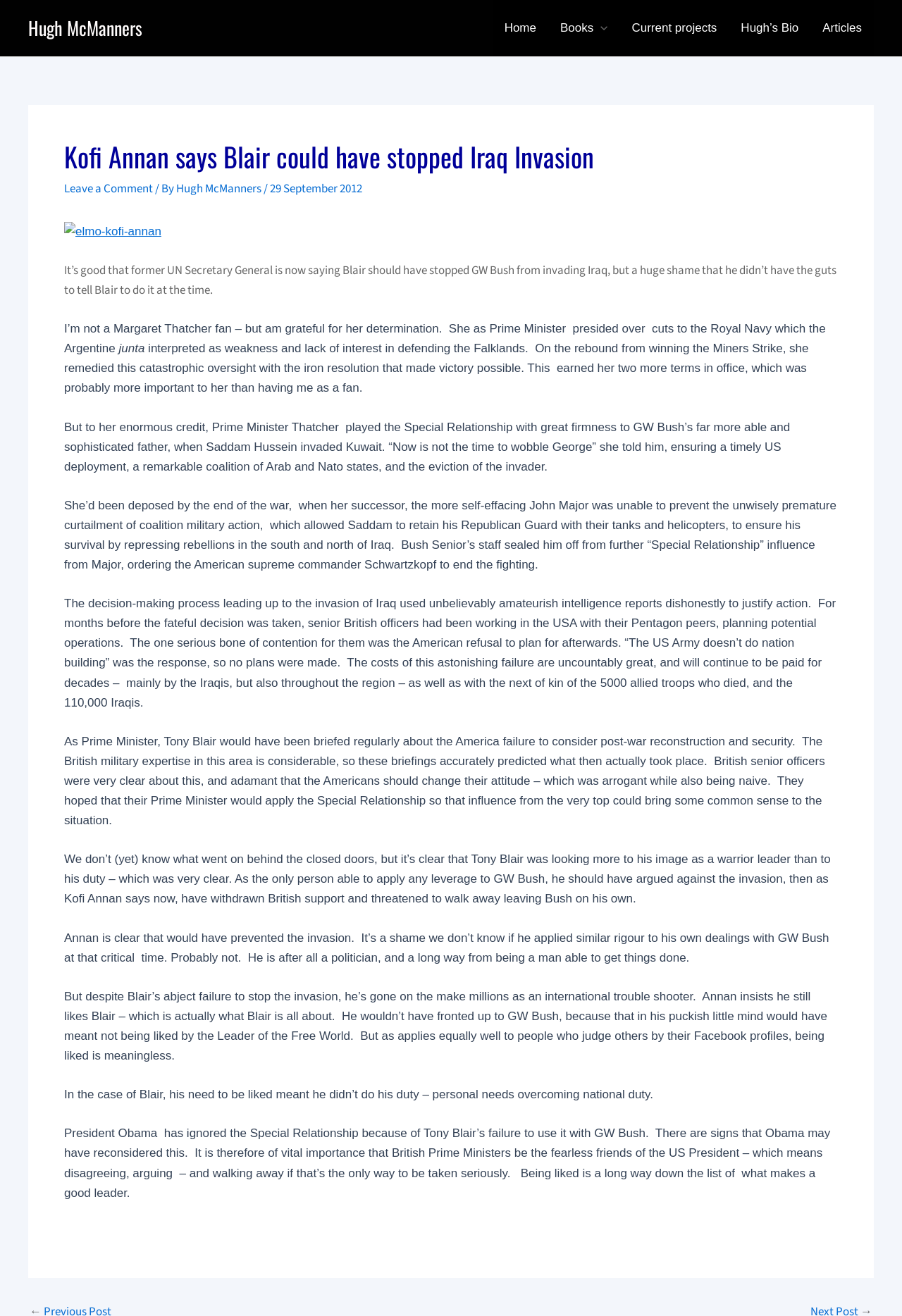Determine the bounding box coordinates for the area that should be clicked to carry out the following instruction: "Click on the 'Current projects' link".

[0.687, 0.0, 0.808, 0.043]